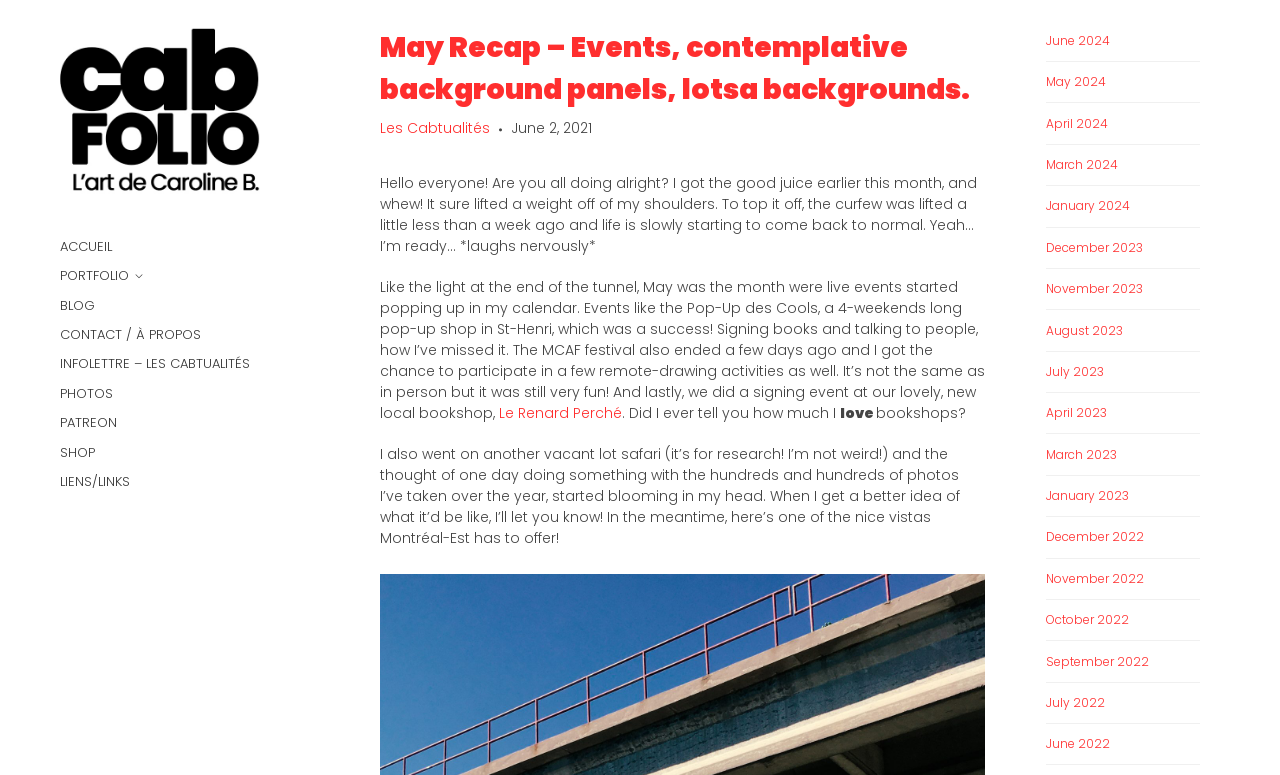Locate the bounding box coordinates of the clickable area to execute the instruction: "visit Le Renard Perché". Provide the coordinates as four float numbers between 0 and 1, represented as [left, top, right, bottom].

[0.39, 0.52, 0.486, 0.546]